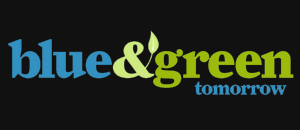What is the background color of the logo?
Please answer the question with as much detail and depth as you can.

The background of the logo is a deep black, which enhances the brightness of the logo and draws attention to its message of promoting a sustainable and environmentally responsible future.